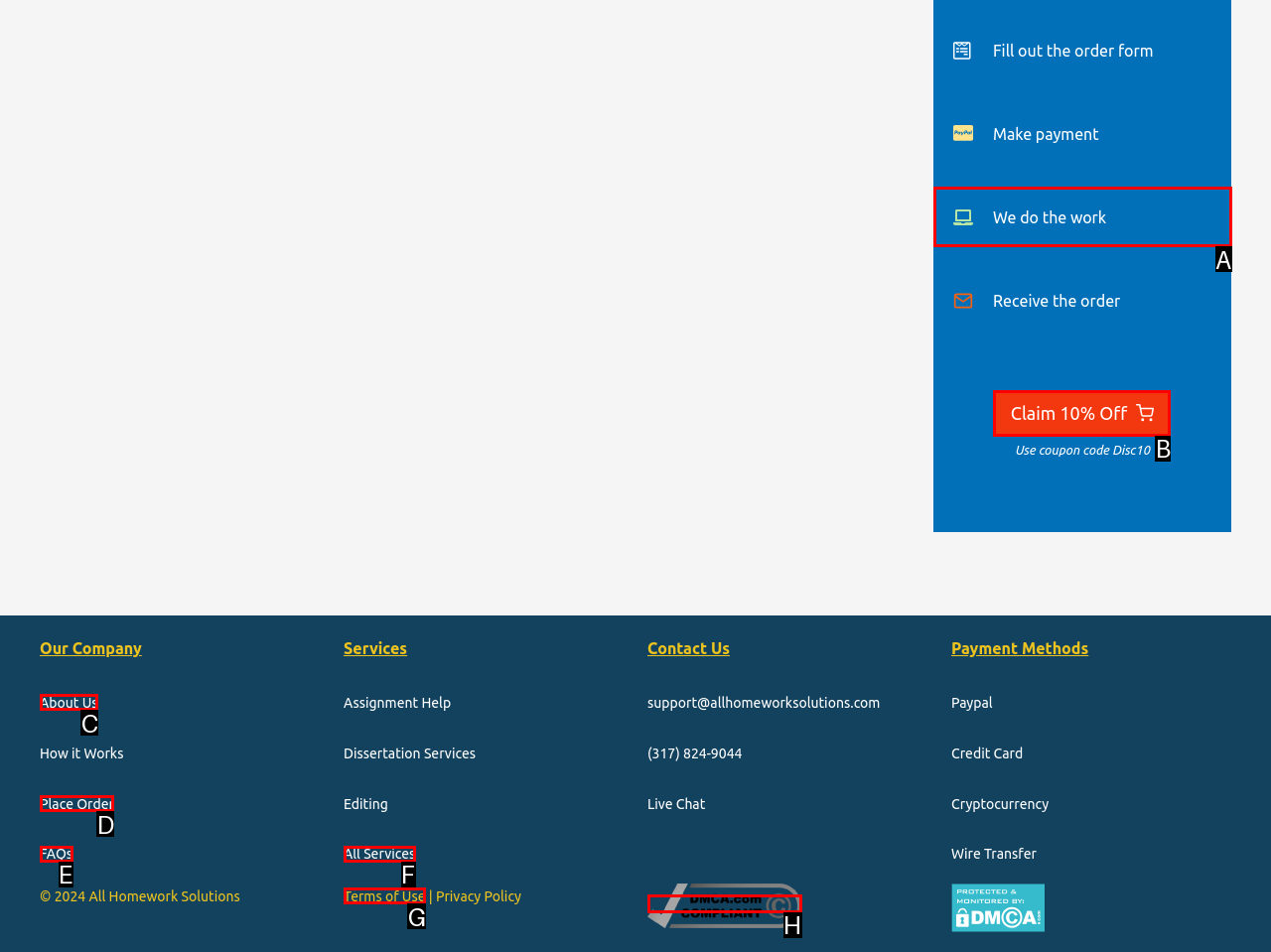Tell me the letter of the UI element to click in order to accomplish the following task: Claim 10% Off
Answer with the letter of the chosen option from the given choices directly.

B